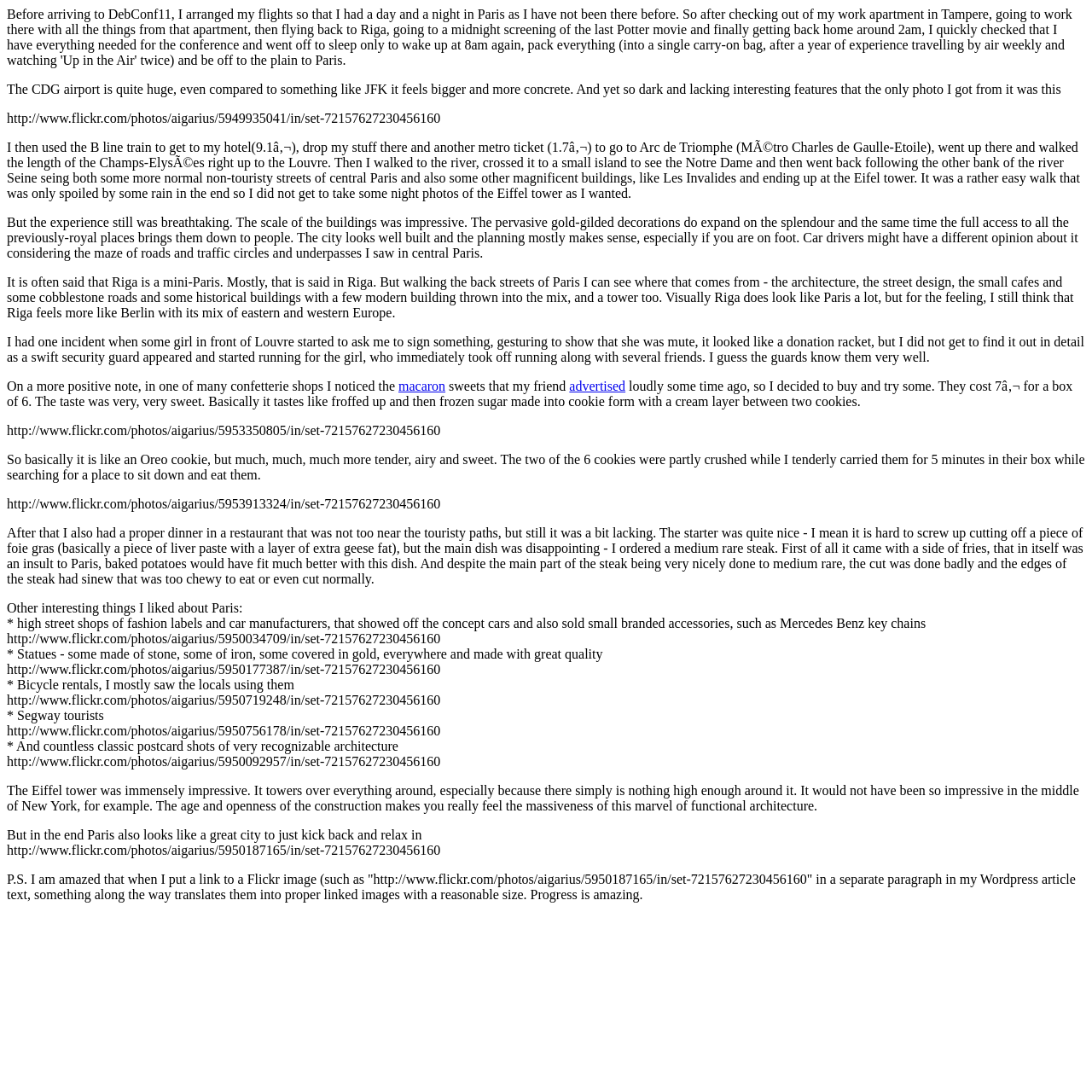What is the author's impression of the CDG airport? From the image, respond with a single word or brief phrase.

huge but lacking interesting features